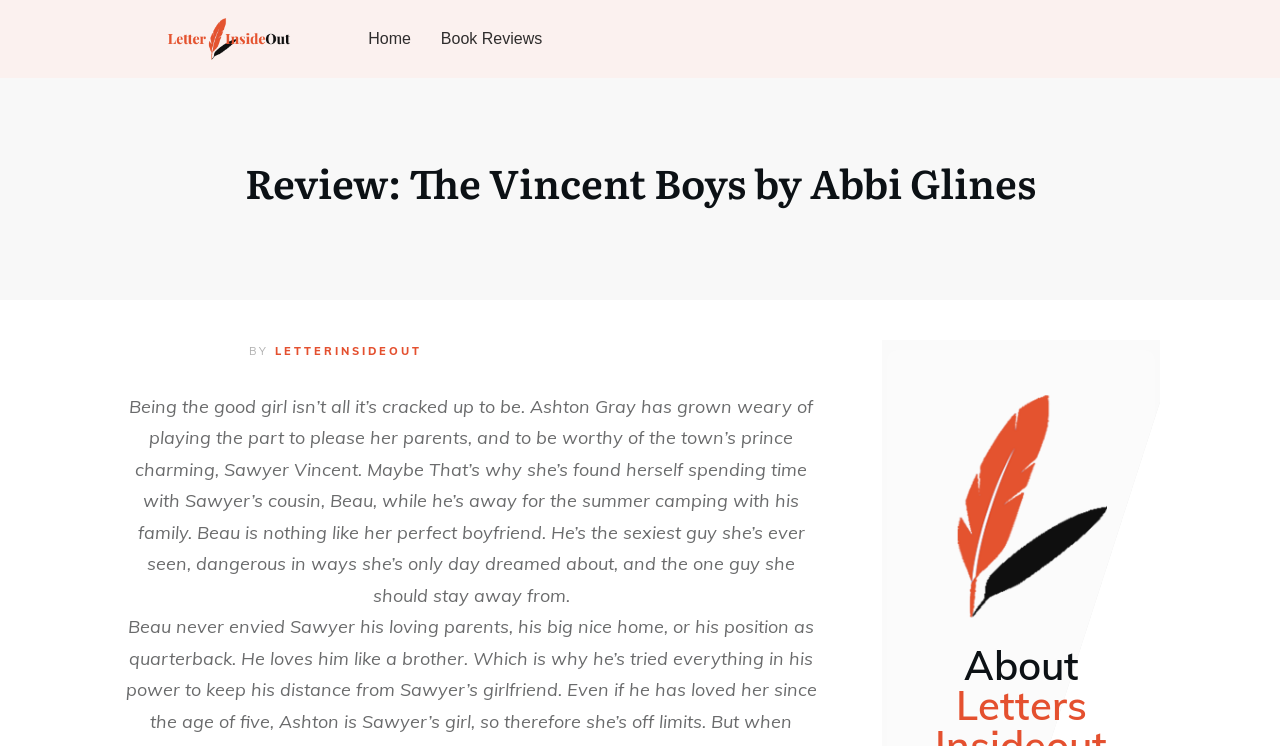Please answer the following query using a single word or phrase: 
What is the relationship between Sawyer and Beau?

Cousins